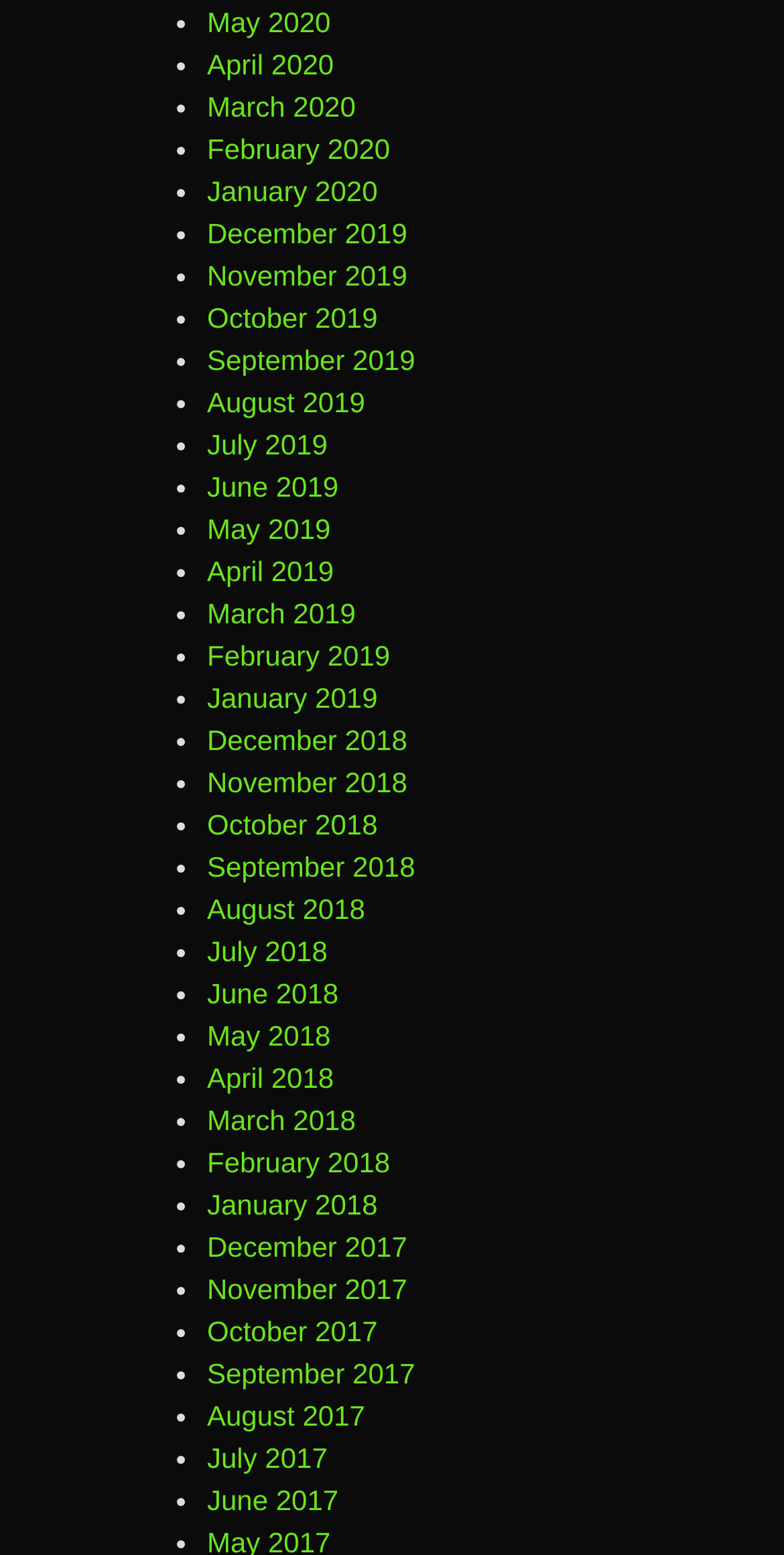Based on the image, please respond to the question with as much detail as possible:
What is the earliest month listed?

By examining the list of links, I found that the earliest month listed is December 2017, which is located at the bottom of the list.